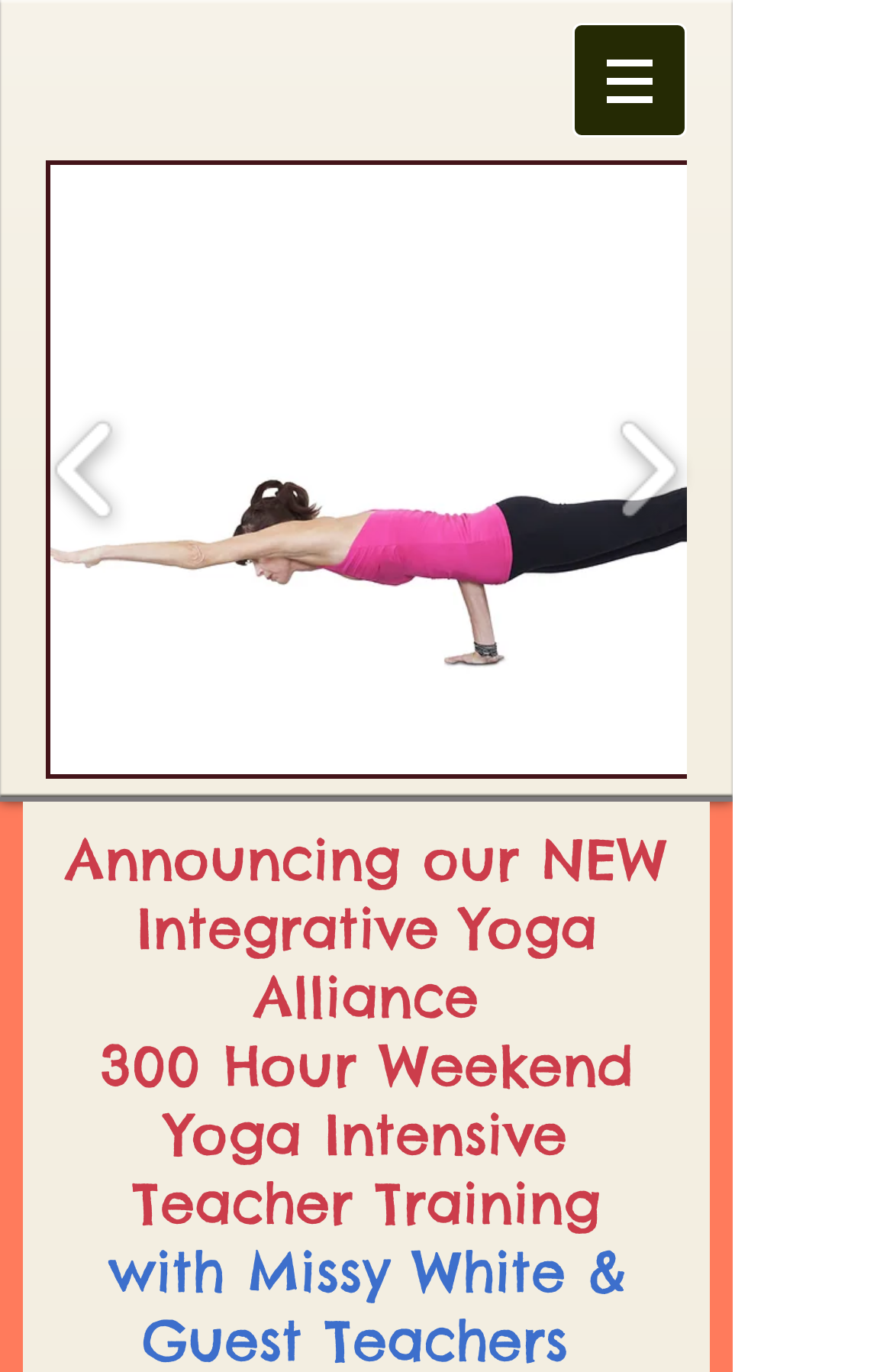Using the provided element description "aria-describedby="describedby_item-0-SldrGllry0"", determine the bounding box coordinates of the UI element.

[0.051, 0.117, 0.974, 0.568]